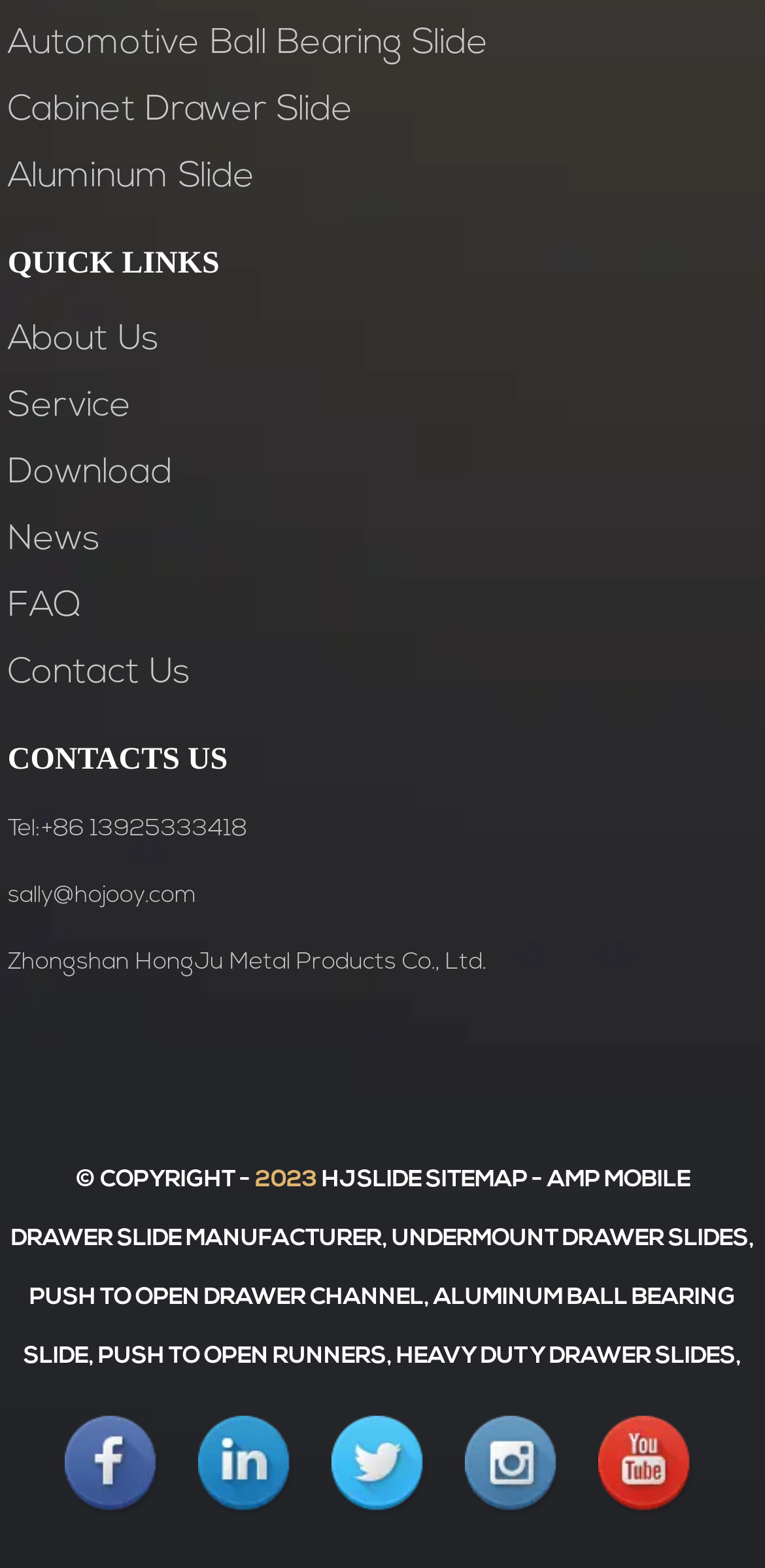What social media platforms does the company have?
Respond to the question with a single word or phrase according to the image.

Facebook, LinkedIn, Twitter, Instagram, YouTube